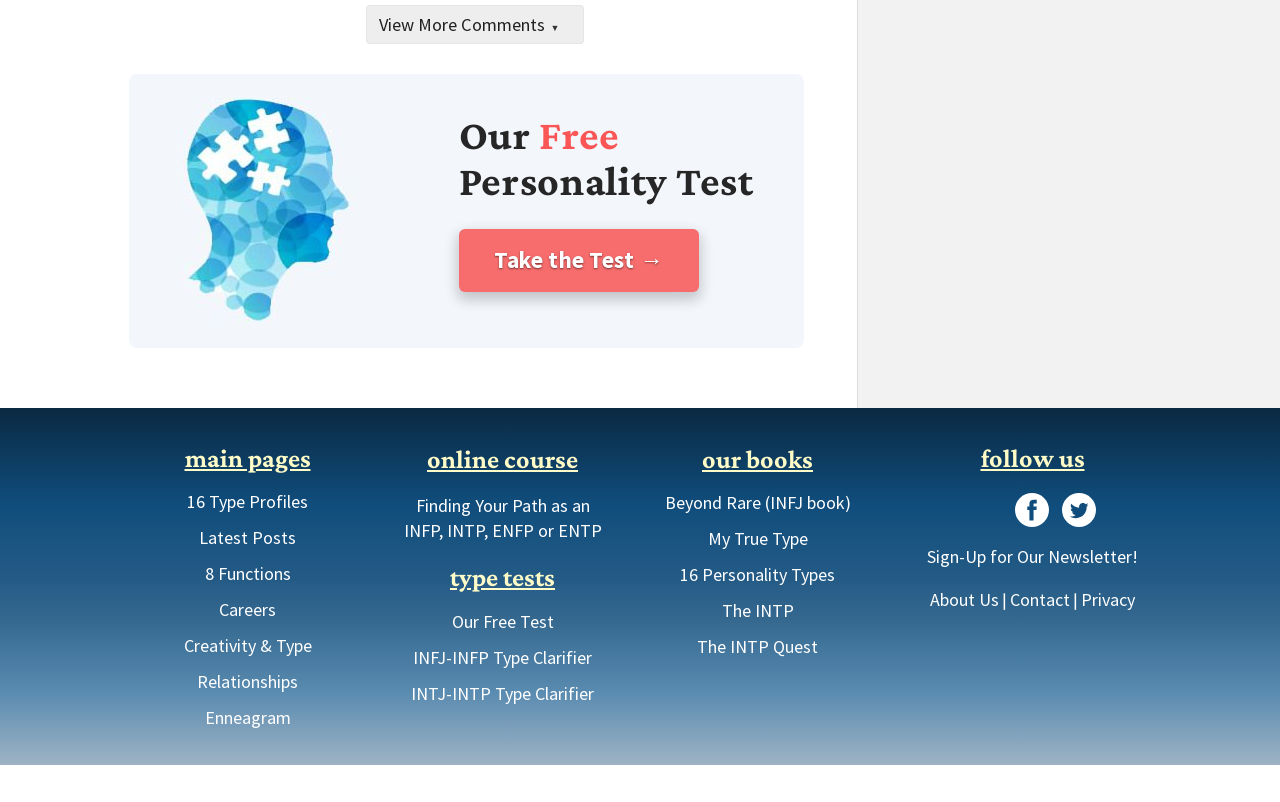What is the main topic of this webpage?
Please answer using one word or phrase, based on the screenshot.

Personality tests